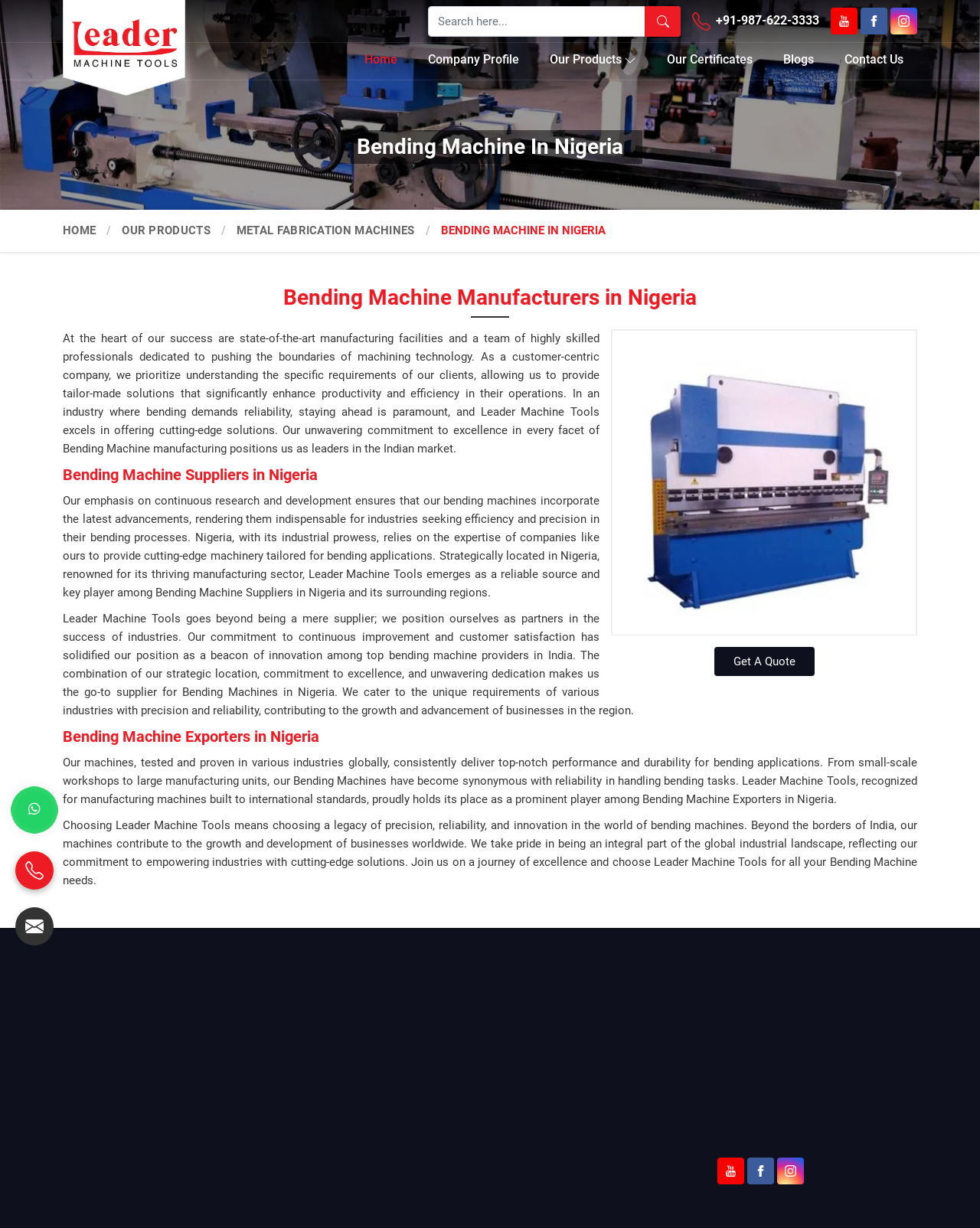Determine the bounding box coordinates for the clickable element to execute this instruction: "Send an enquiry to the company". Provide the coordinates as four float numbers between 0 and 1, i.e., [left, top, right, bottom].

[0.016, 0.739, 0.055, 0.77]